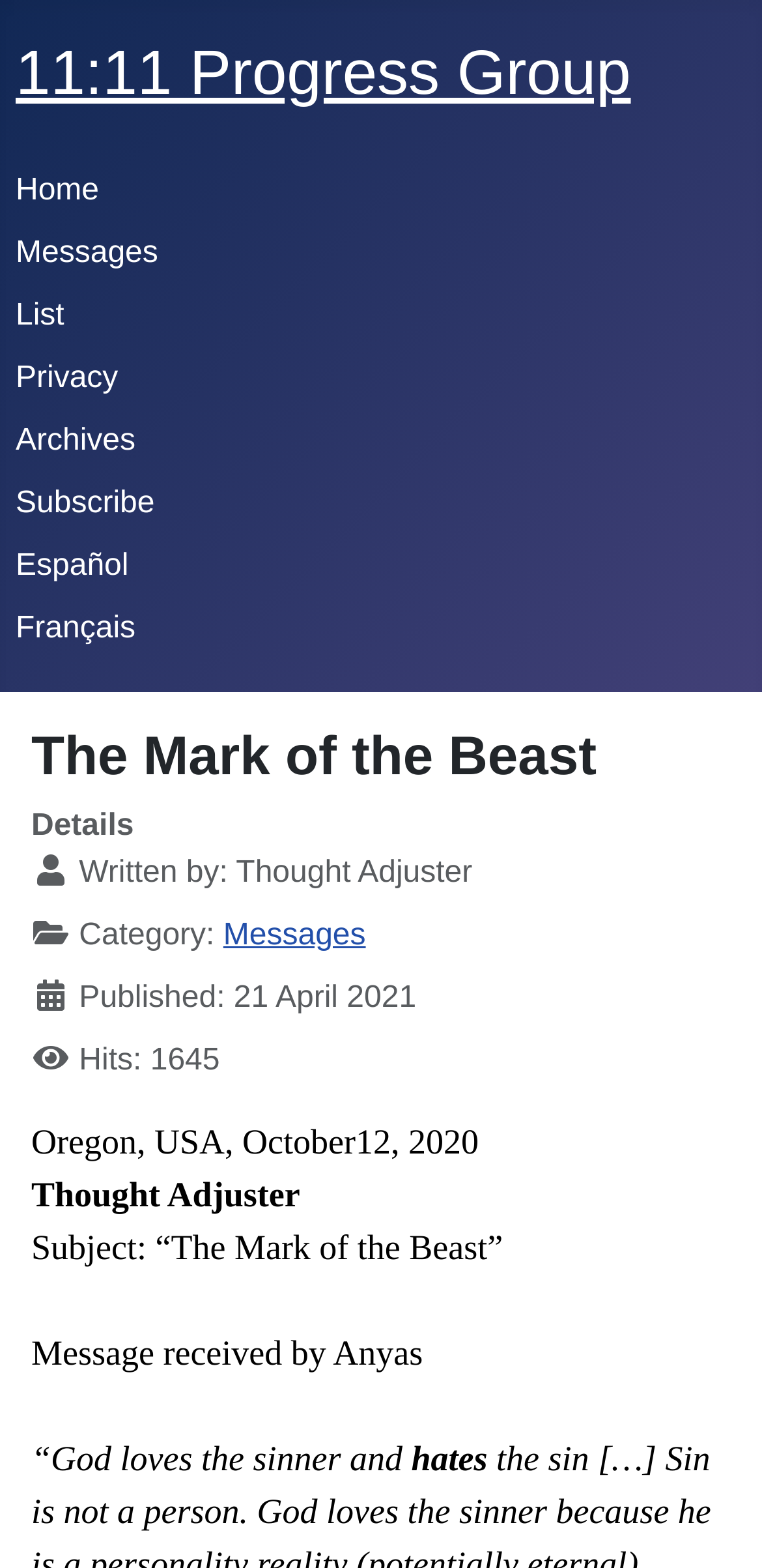Please locate and generate the primary heading on this webpage.

The Mark of the Beast